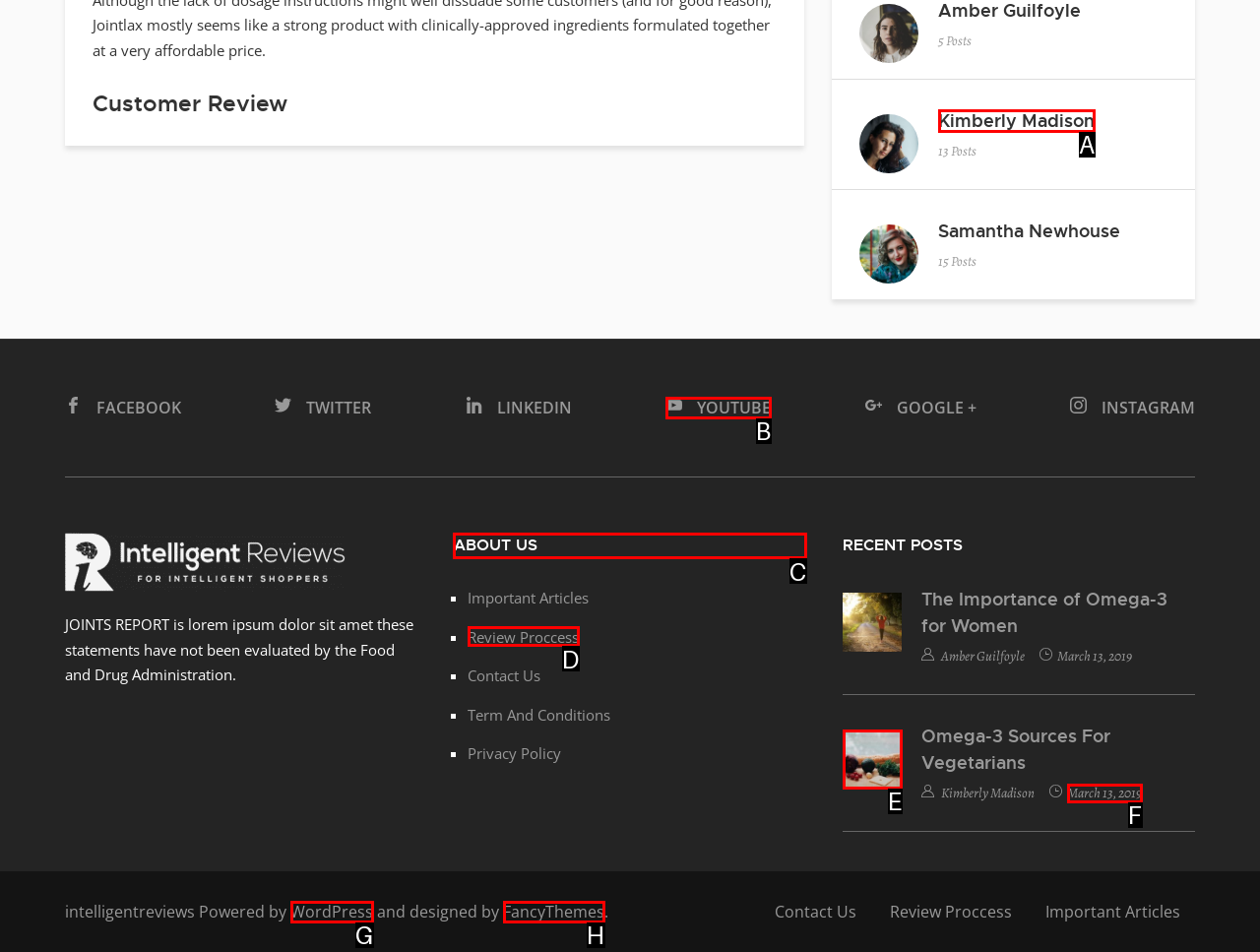Identify the correct UI element to click to follow this instruction: Click on the 'Home' link in the menu
Respond with the letter of the appropriate choice from the displayed options.

None